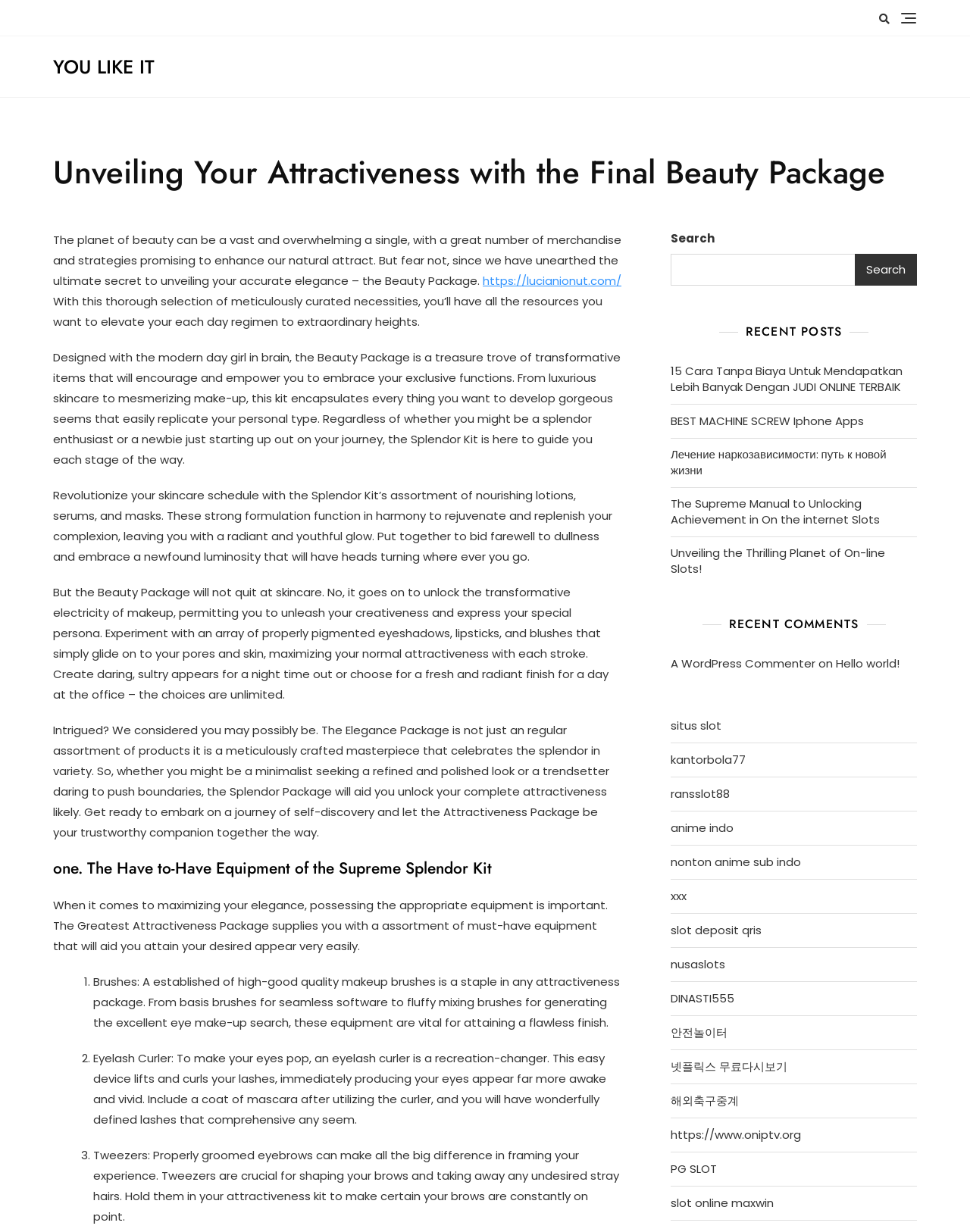Locate the bounding box coordinates of the segment that needs to be clicked to meet this instruction: "Search for something".

[0.691, 0.206, 0.945, 0.232]